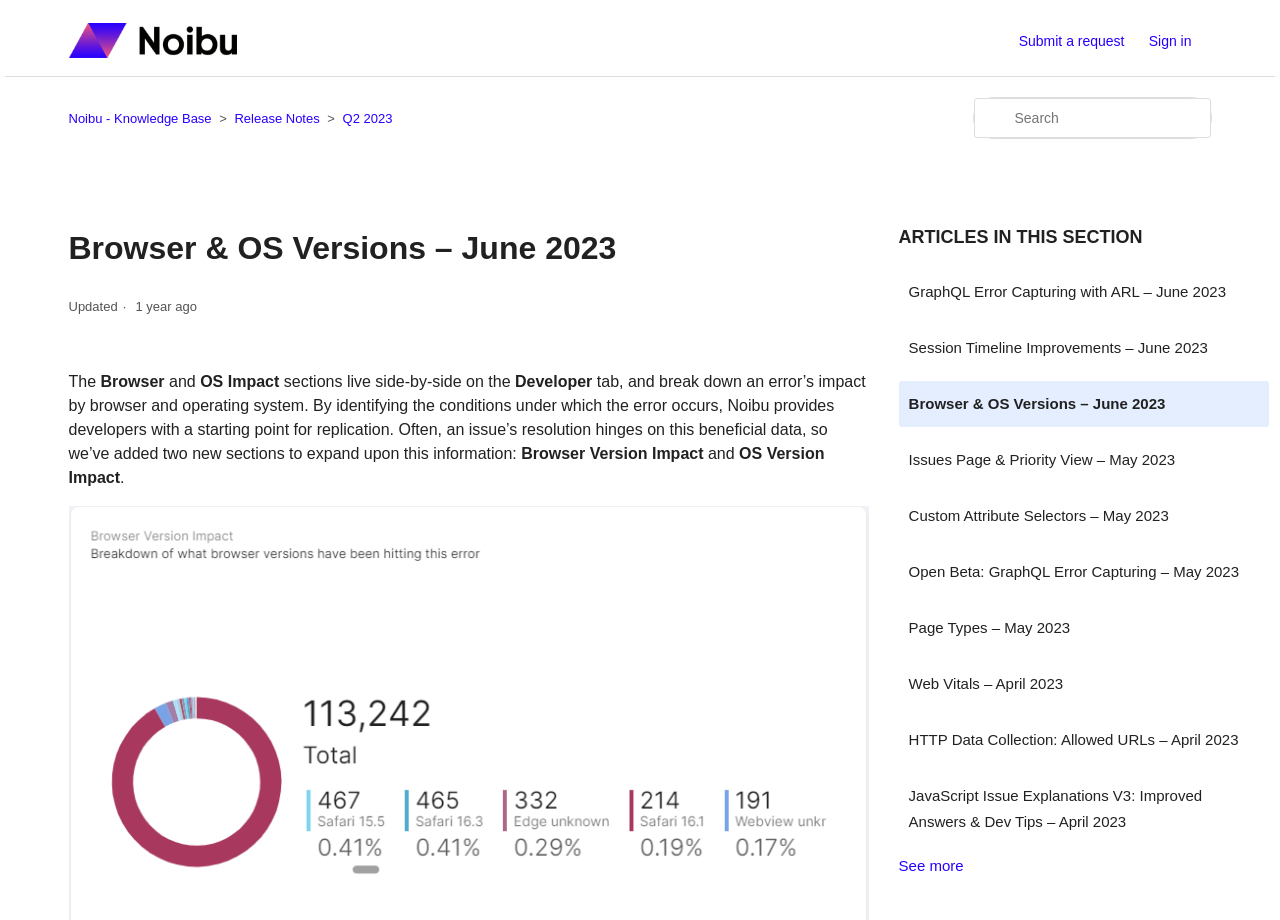Provide the bounding box coordinates of the area you need to click to execute the following instruction: "see more articles".

[0.702, 0.932, 0.753, 0.95]